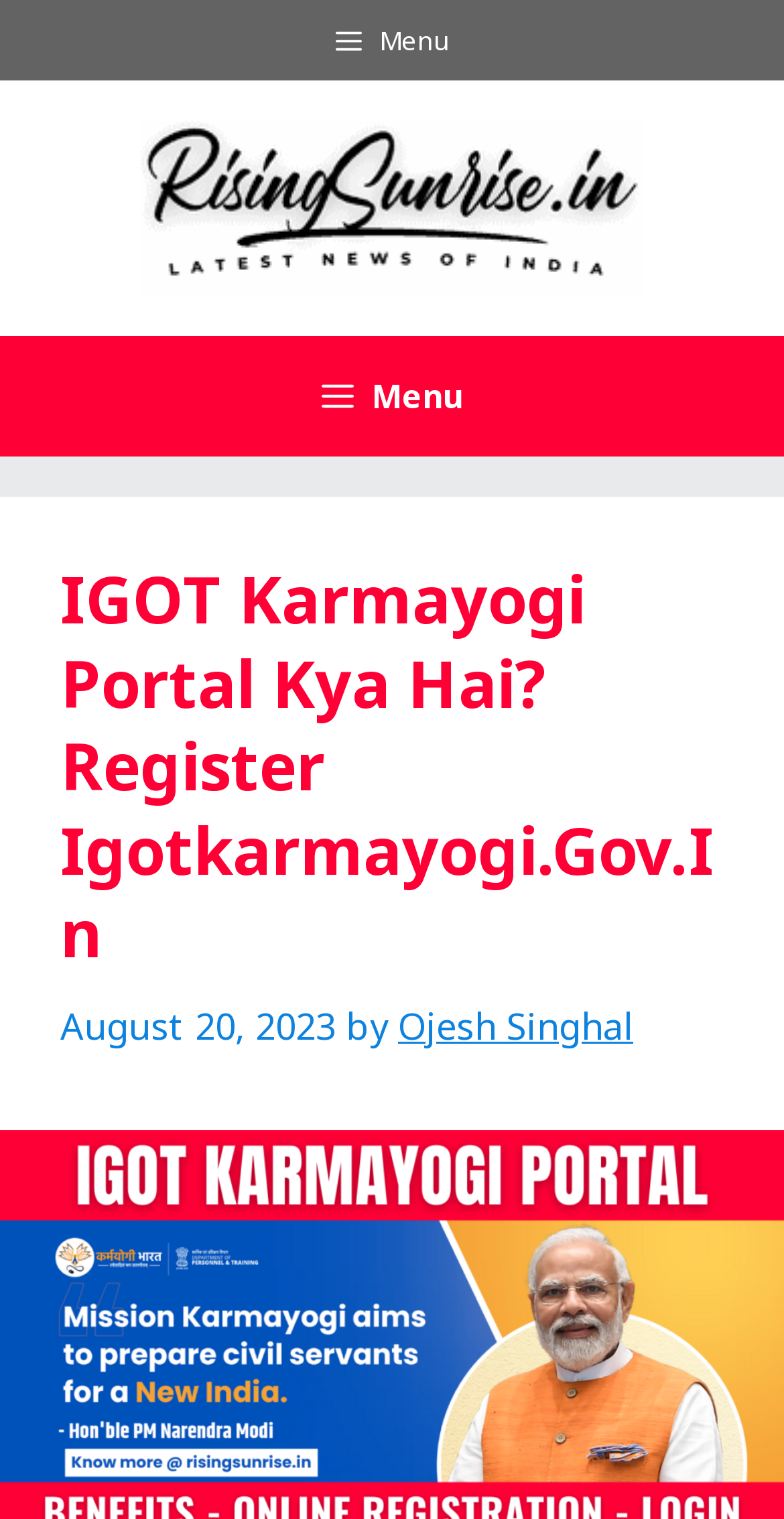What is the name of the portal?
Answer the question with just one word or phrase using the image.

iGOT Karmayogi Portal